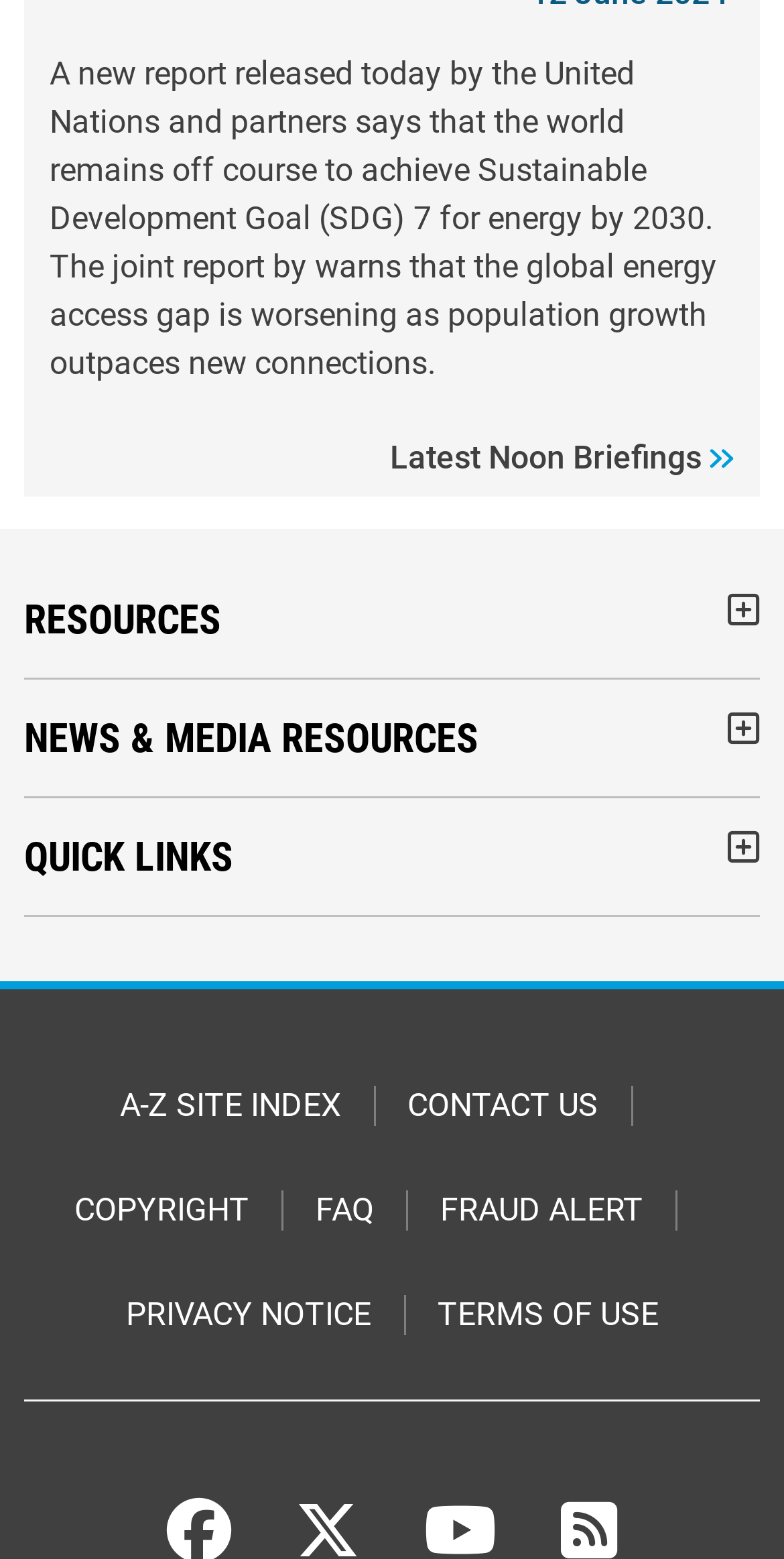What type of information is provided in the 'NEWS & MEDIA RESOURCES' section?
Answer the question with as much detail as you can, using the image as a reference.

The 'NEWS & MEDIA RESOURCES' section is likely to provide links or information related to news and media resources, such as press releases, news articles, or media contacts.